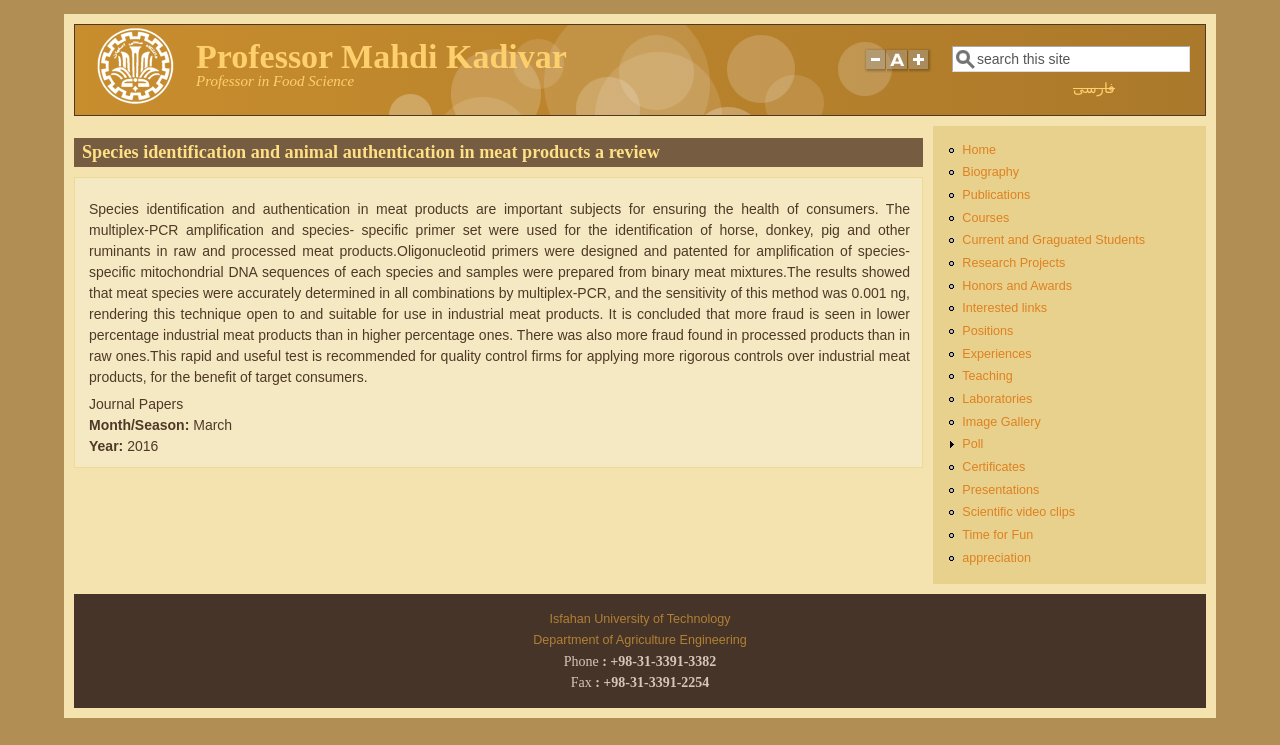Elaborate on the webpage's design and content in a detailed caption.

This webpage is about Professor Mahdi Kadivar, a professor in Food Science. At the top left, there is a link to skip to the main content. Next to it, there is a link to the home page, accompanied by a small image. The professor's name and title are displayed prominently on the top right.

On the top right corner, there is a search form with a text box and a "search this site" label. Below it, there are links to decrease, restore, and increase the text size. A Persian language option is also available.

The main content of the page is a review article titled "Species identification and animal authentication in meat products a review". The article discusses the importance of species identification and authentication in meat products for consumer health. It describes a method using multiplex-PCR amplification and species-specific primer sets to identify horse, donkey, pig, and other ruminants in raw and processed meat products.

Below the article, there is a section with journal paper information, including the month and year of publication. On the right side, there is a list of links to various sections of the website, including biography, publications, courses, and research projects.

At the bottom of the page, there are links to the professor's affiliations, including Isfahan University of Technology and the Department of Agriculture Engineering. Contact information, including phone and fax numbers, is also provided.